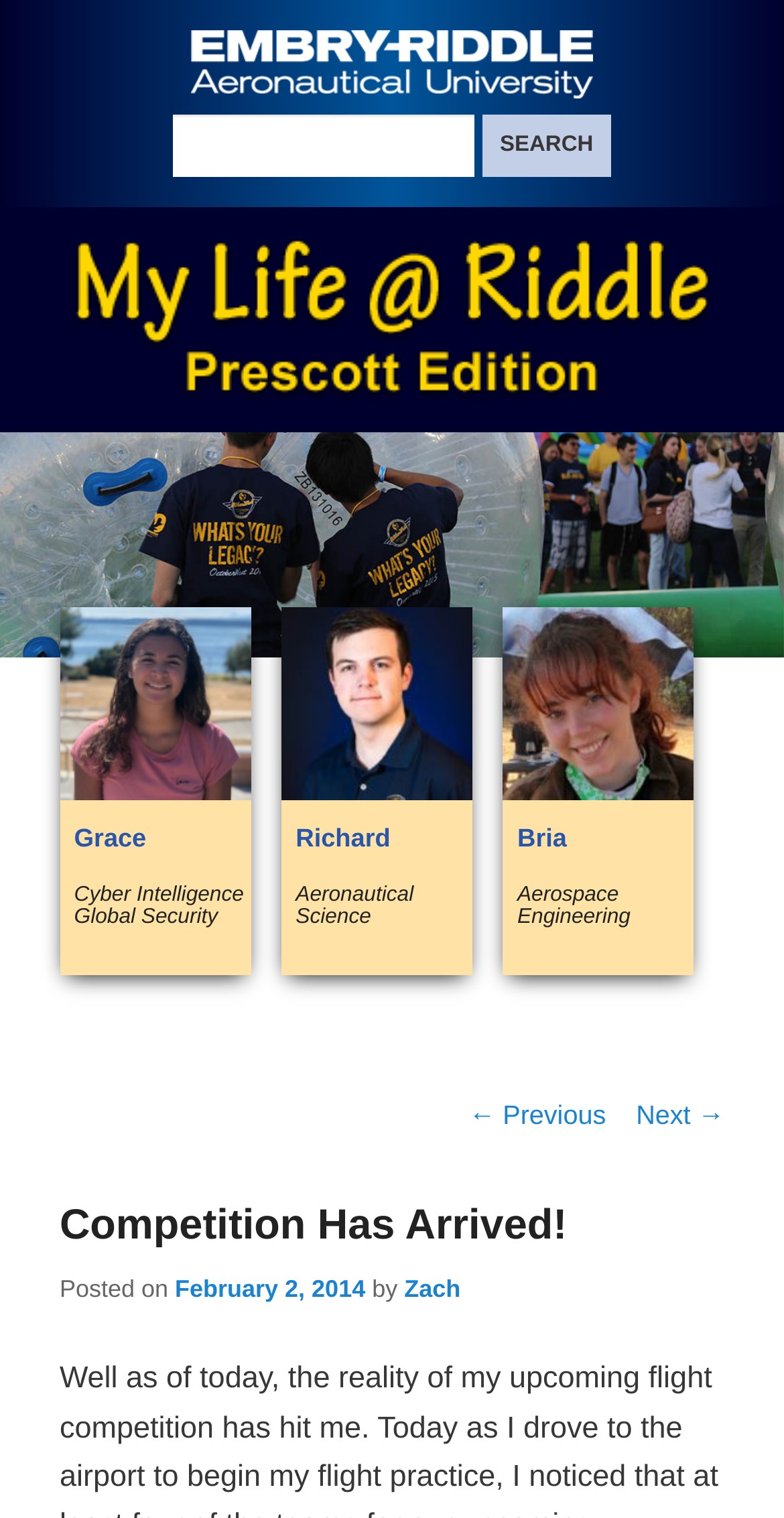Predict the bounding box of the UI element that fits this description: "value="SEARCH"".

[0.615, 0.076, 0.779, 0.117]